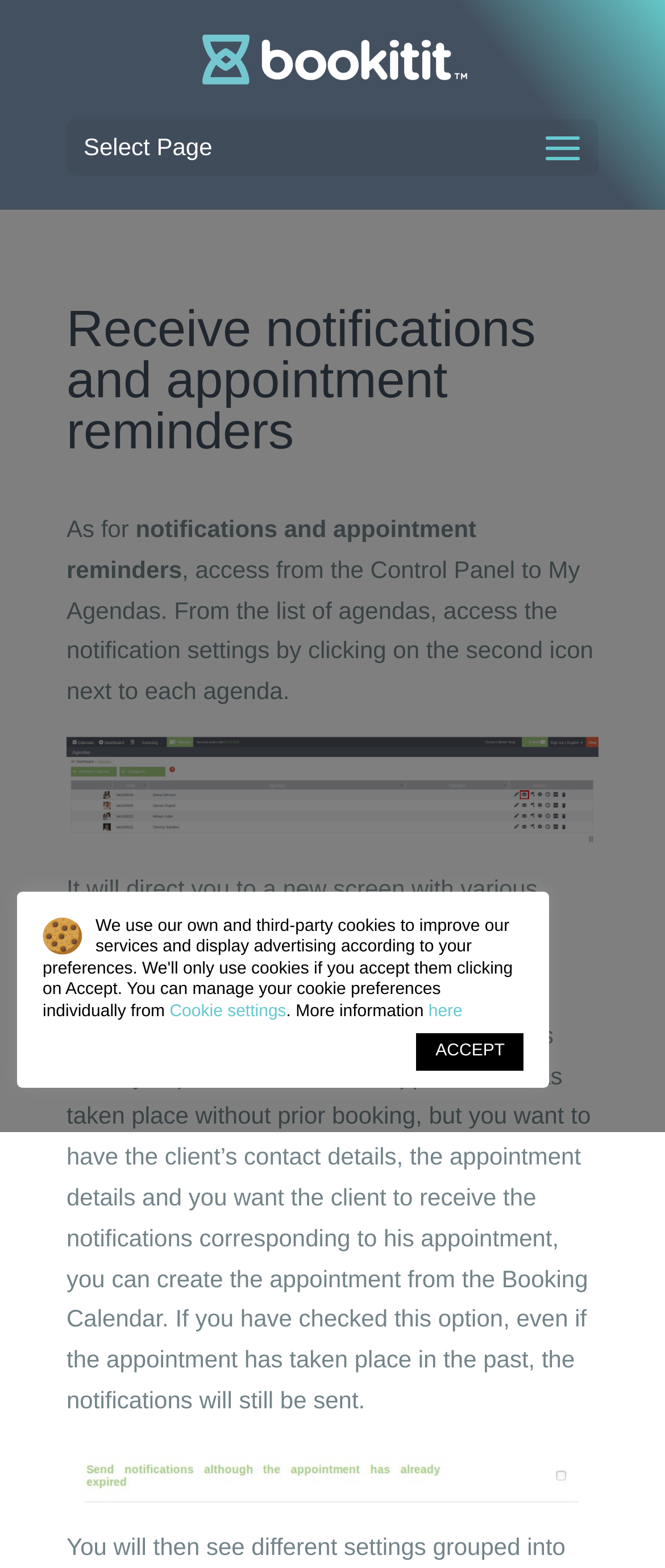How many sections are there in the notification settings? Look at the image and give a one-word or short phrase answer.

Various settings